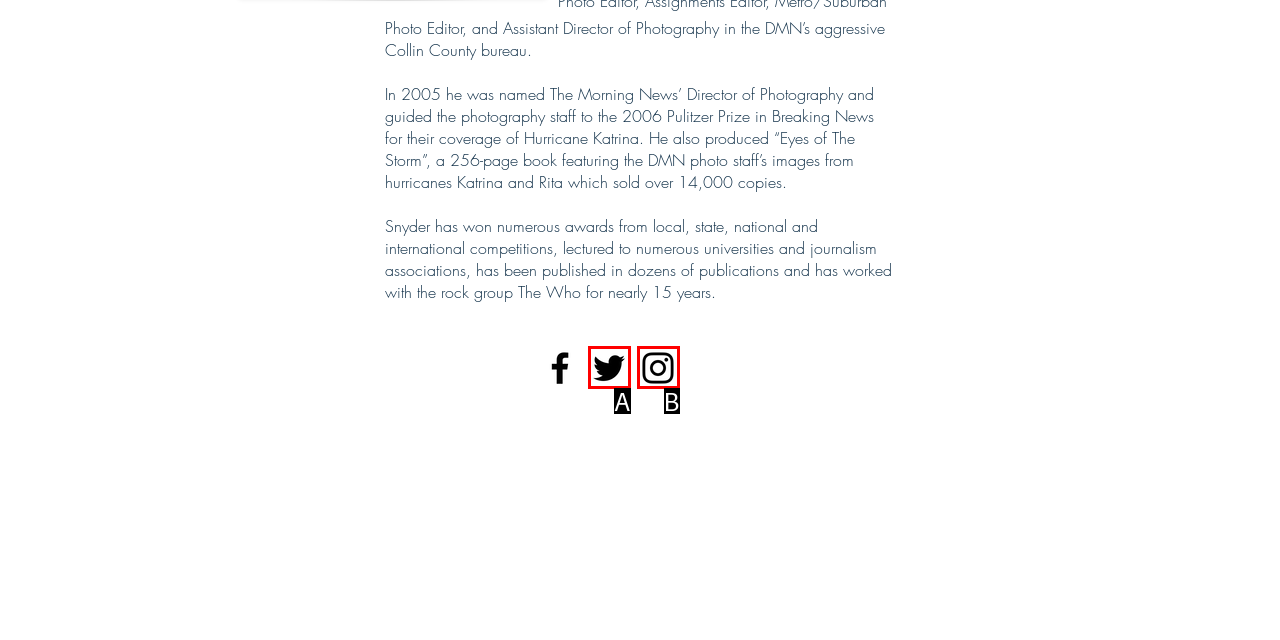Find the HTML element that matches the description: aria-label="Black Twitter Icon". Answer using the letter of the best match from the available choices.

A